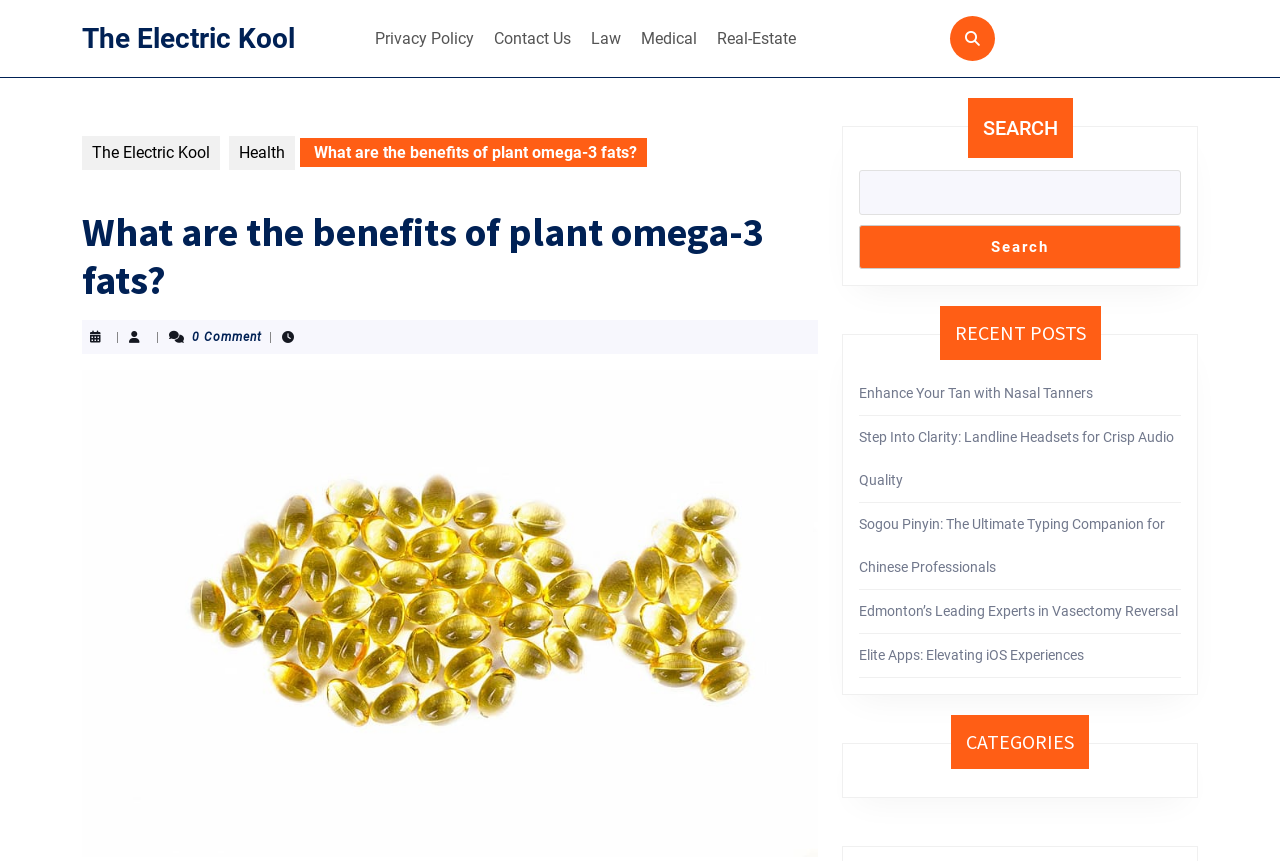Please find the bounding box coordinates for the clickable element needed to perform this instruction: "Search for something".

[0.671, 0.197, 0.923, 0.249]